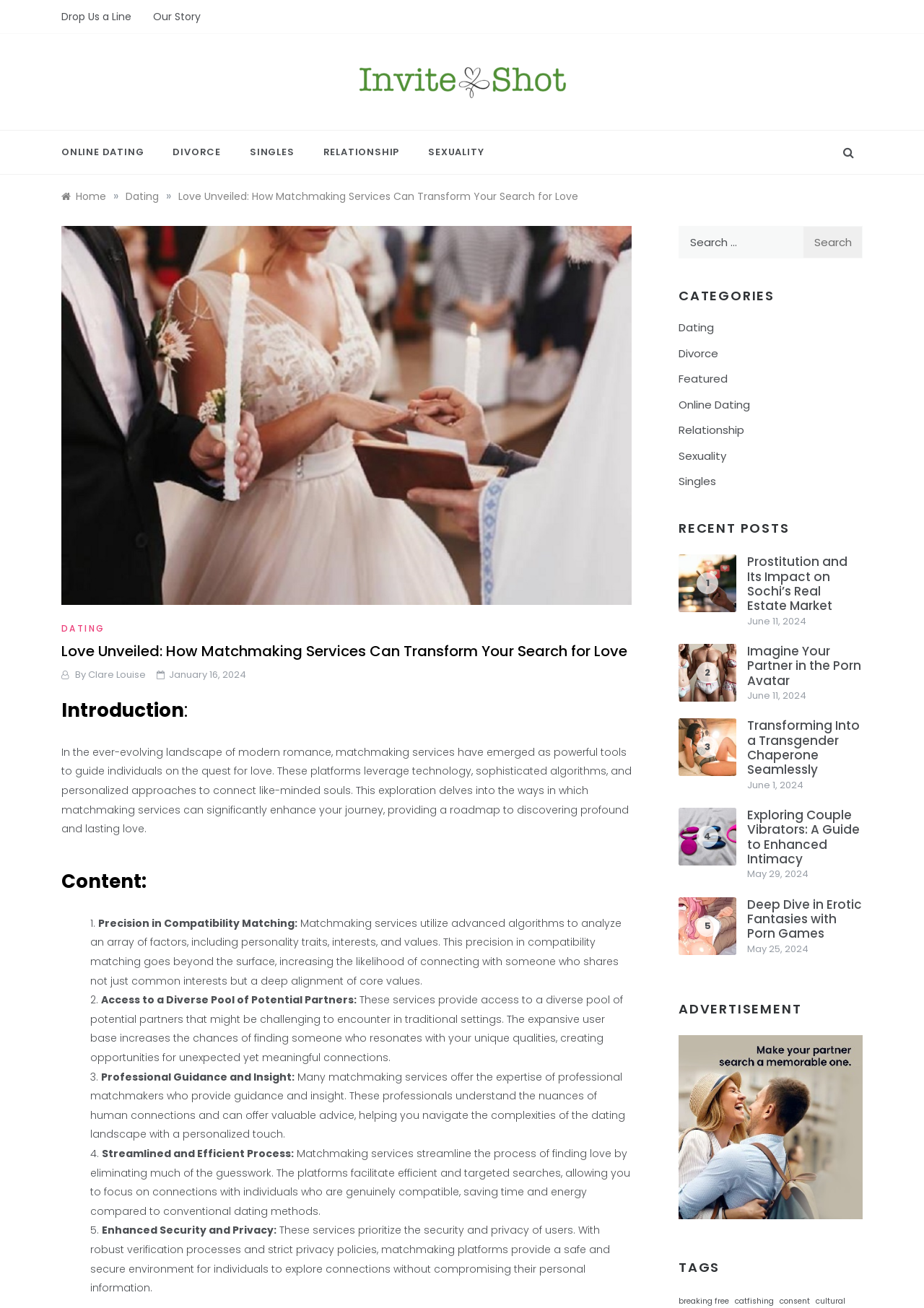Please find the bounding box for the UI component described as follows: "Clare Louise".

[0.095, 0.511, 0.158, 0.521]